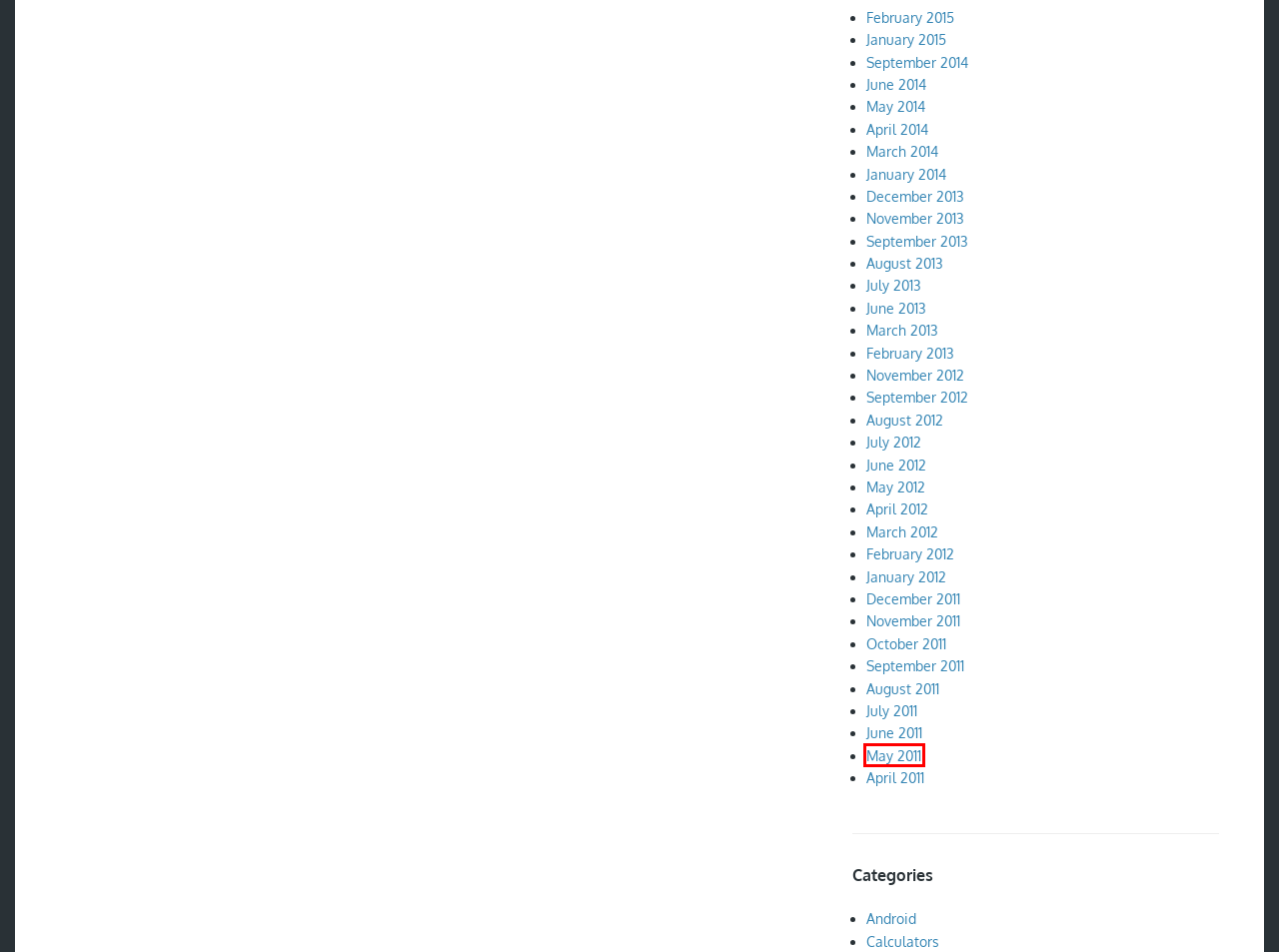Analyze the screenshot of a webpage featuring a red rectangle around an element. Pick the description that best fits the new webpage after interacting with the element inside the red bounding box. Here are the candidates:
A. March | 2014 | gbl08ma's personal website
B. June | 2014 | gbl08ma's personal website
C. February | 2015 | gbl08ma's personal website
D. January | 2012 | gbl08ma's personal website
E. December | 2013 | gbl08ma's personal website
F. January | 2014 | gbl08ma's personal website
G. June | 2013 | gbl08ma's personal website
H. May | 2011 | gbl08ma's personal website

H